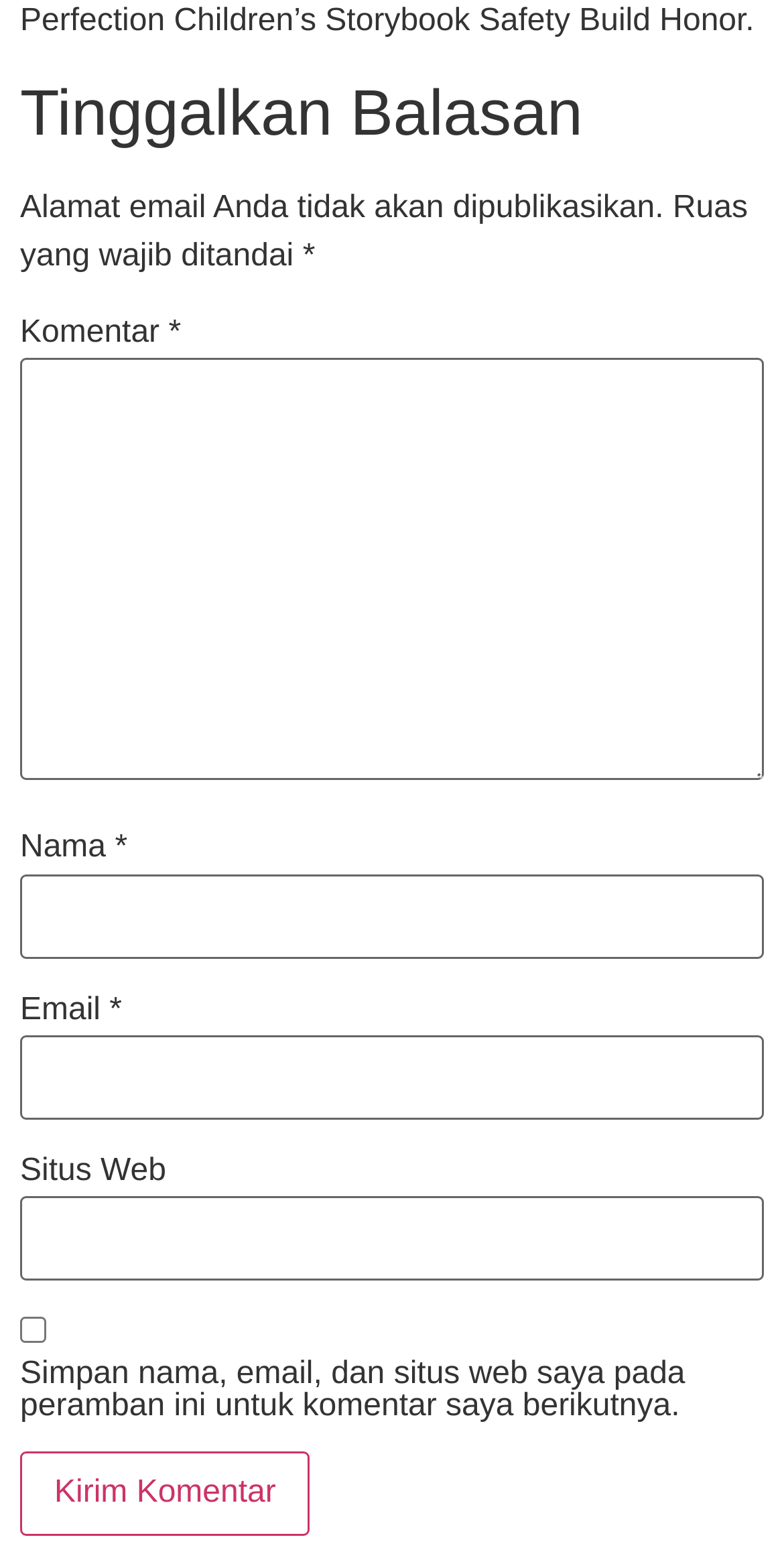Given the element description: "parent_node: Email * aria-describedby="email-notes" name="email"", predict the bounding box coordinates of this UI element. The coordinates must be four float numbers between 0 and 1, given as [left, top, right, bottom].

[0.026, 0.661, 0.974, 0.715]